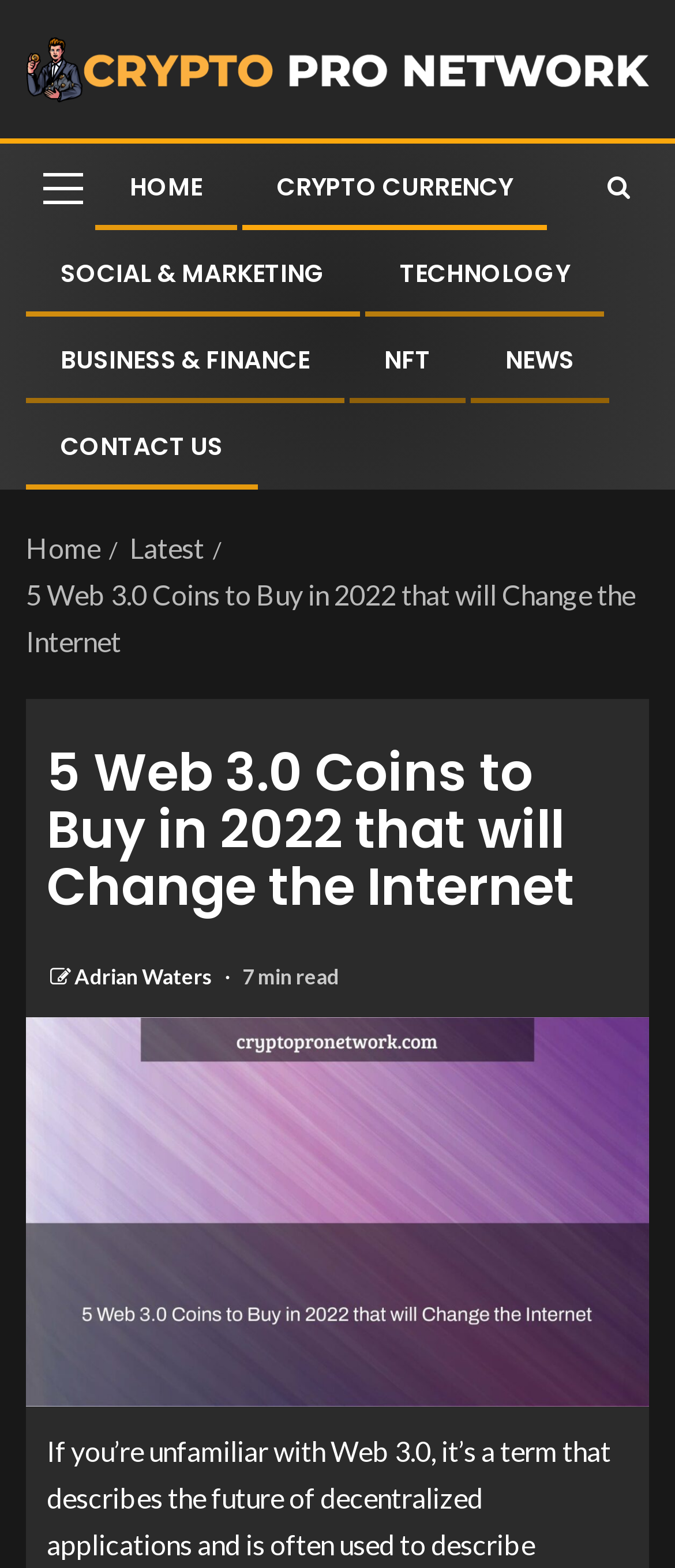Find the bounding box coordinates of the element's region that should be clicked in order to follow the given instruction: "go to home page". The coordinates should consist of four float numbers between 0 and 1, i.e., [left, top, right, bottom].

[0.192, 0.108, 0.3, 0.13]